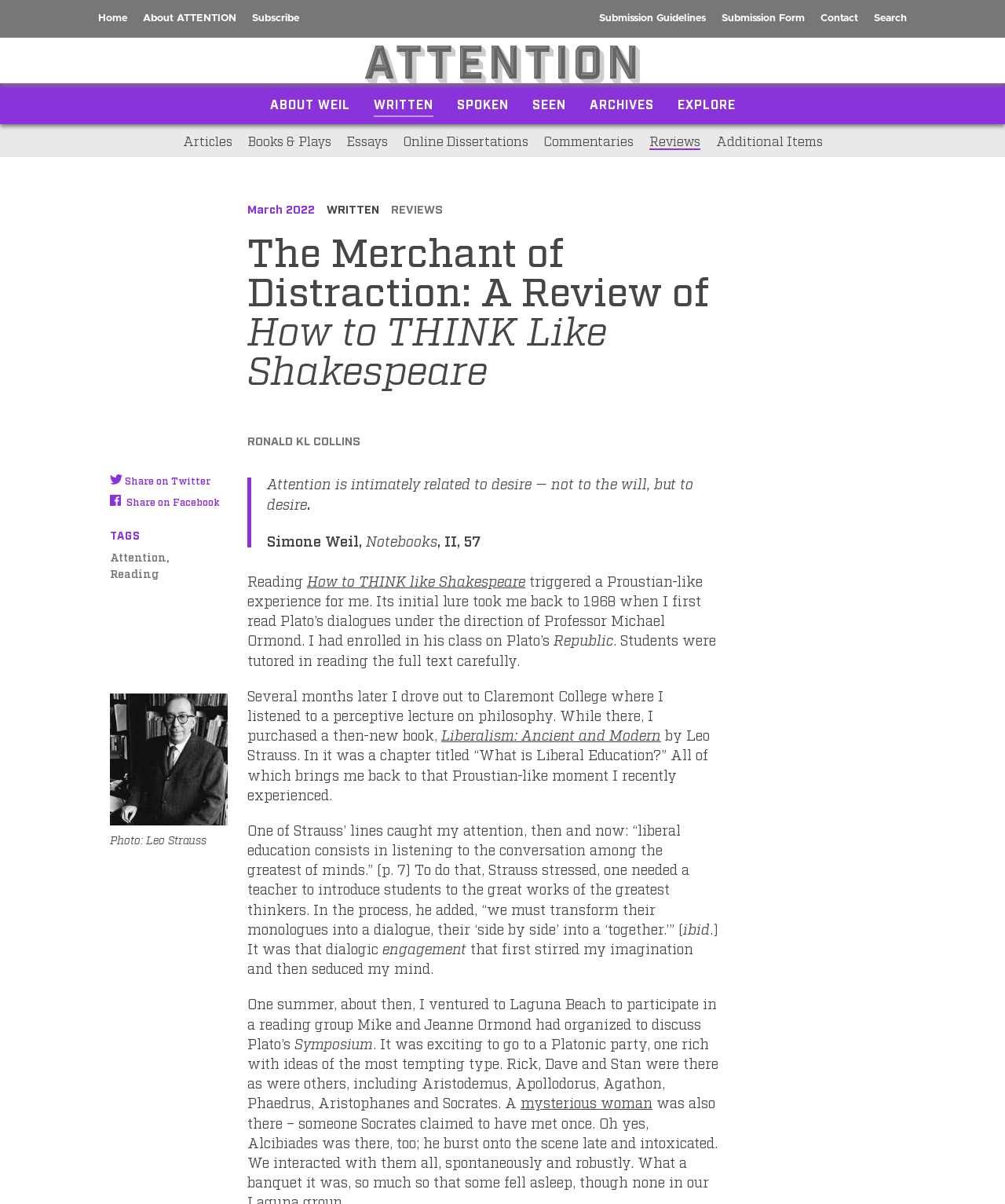Please locate the bounding box coordinates of the element's region that needs to be clicked to follow the instruction: "Click on the 'Home' link". The bounding box coordinates should be provided as four float numbers between 0 and 1, i.e., [left, top, right, bottom].

[0.09, 0.008, 0.134, 0.023]